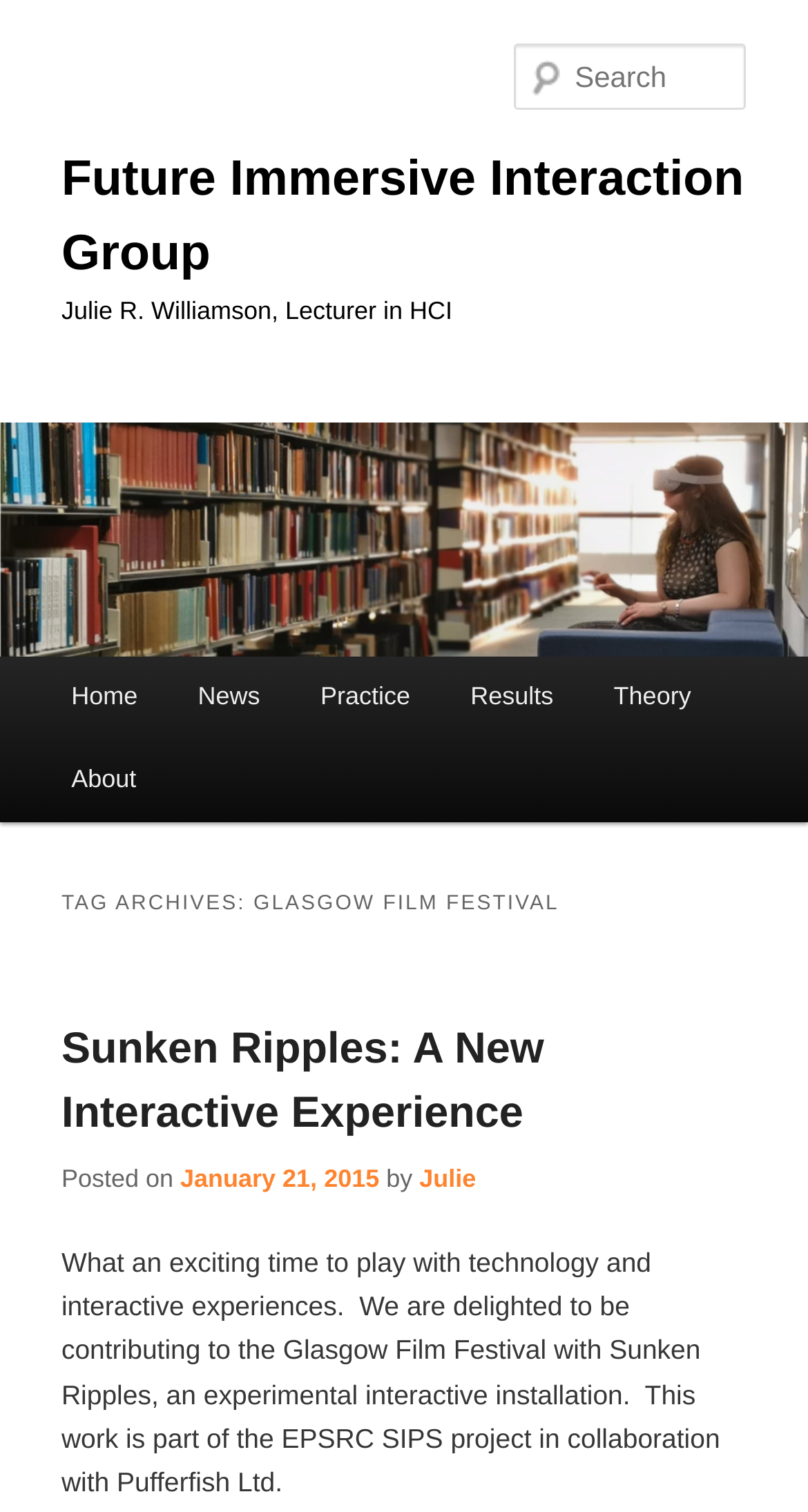Utilize the details in the image to thoroughly answer the following question: What is the purpose of the textbox?

I found the answer by looking at the textbox element 'Search Search' which is a direct description of the textbox's purpose.